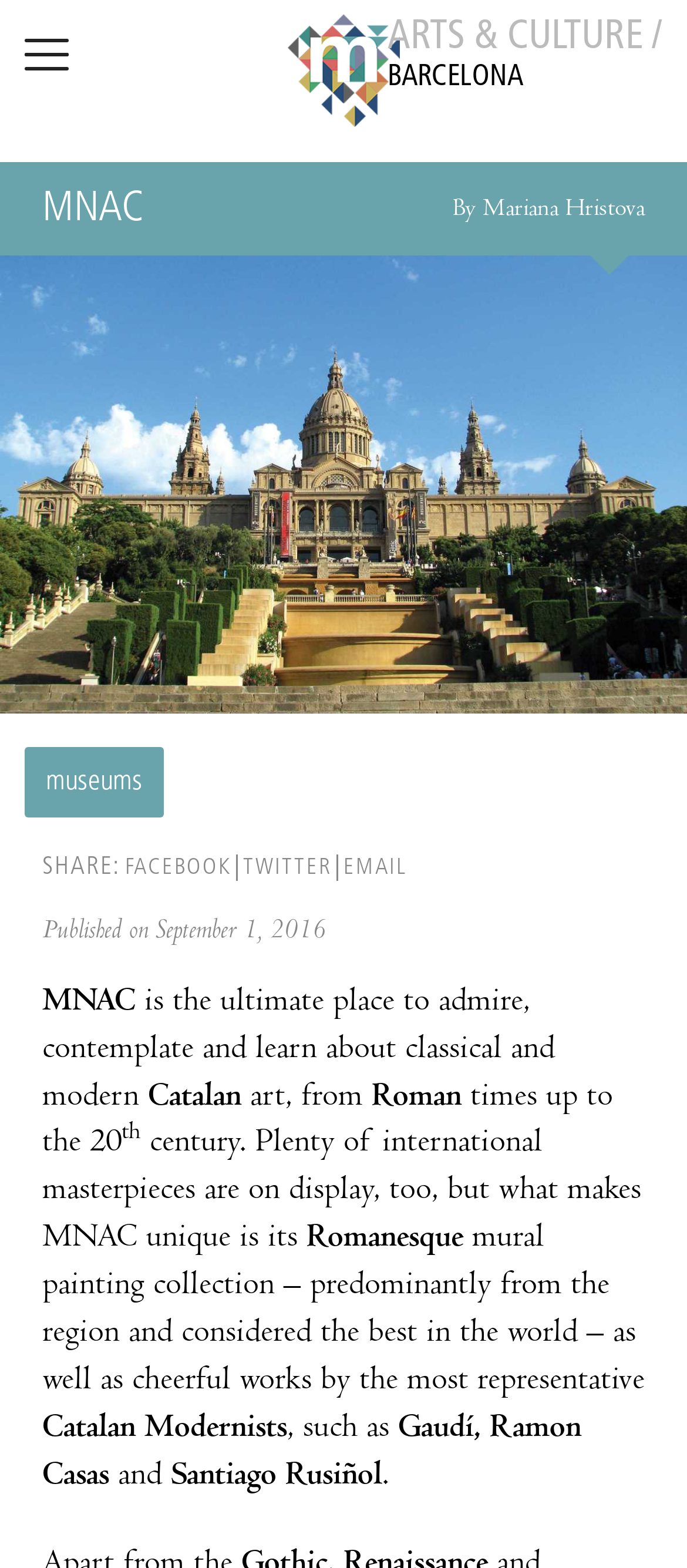Give a concise answer using only one word or phrase for this question:
What is the name of the museum?

MNAC